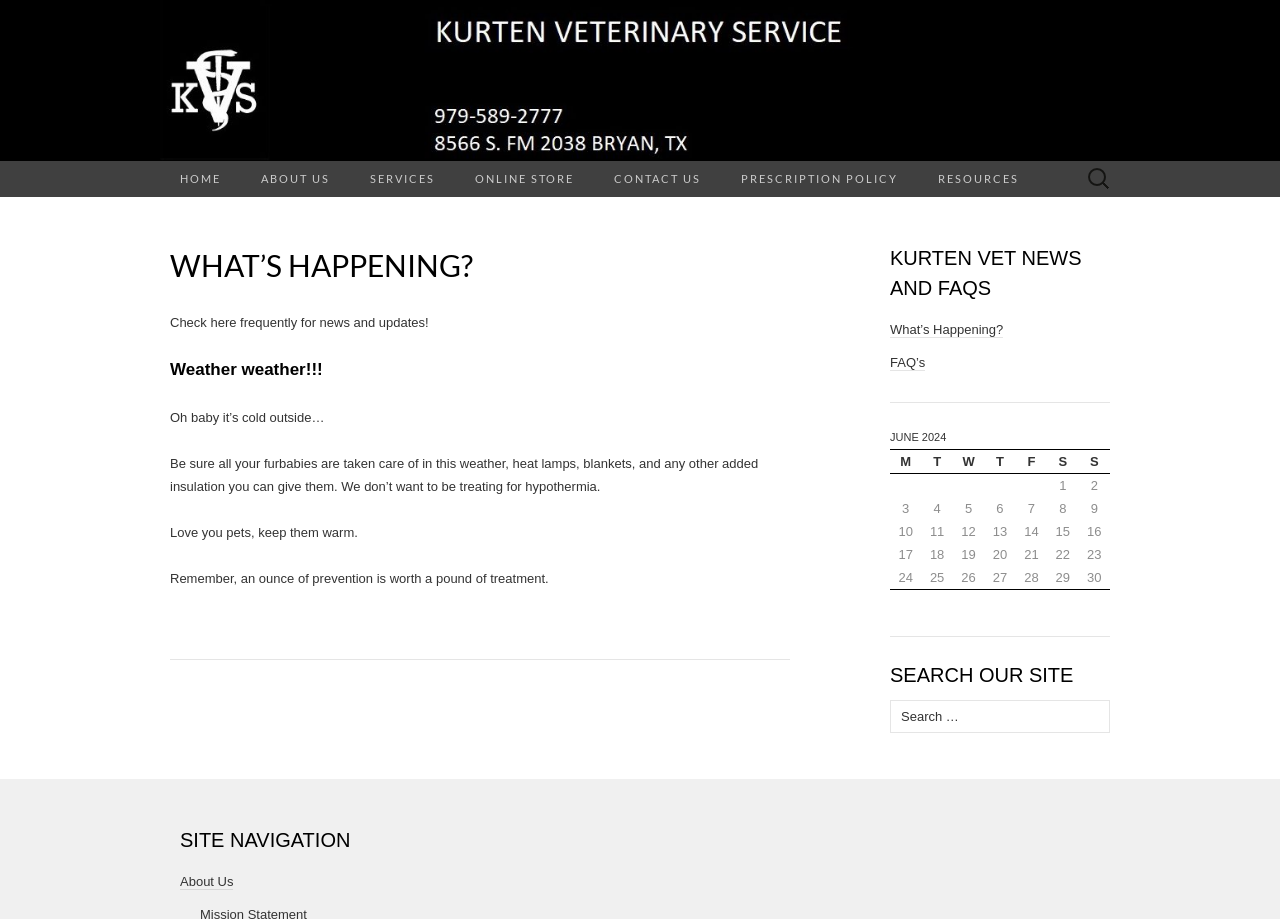Please find and generate the text of the main heading on the webpage.

KURTEN VETERINARY SERVICE